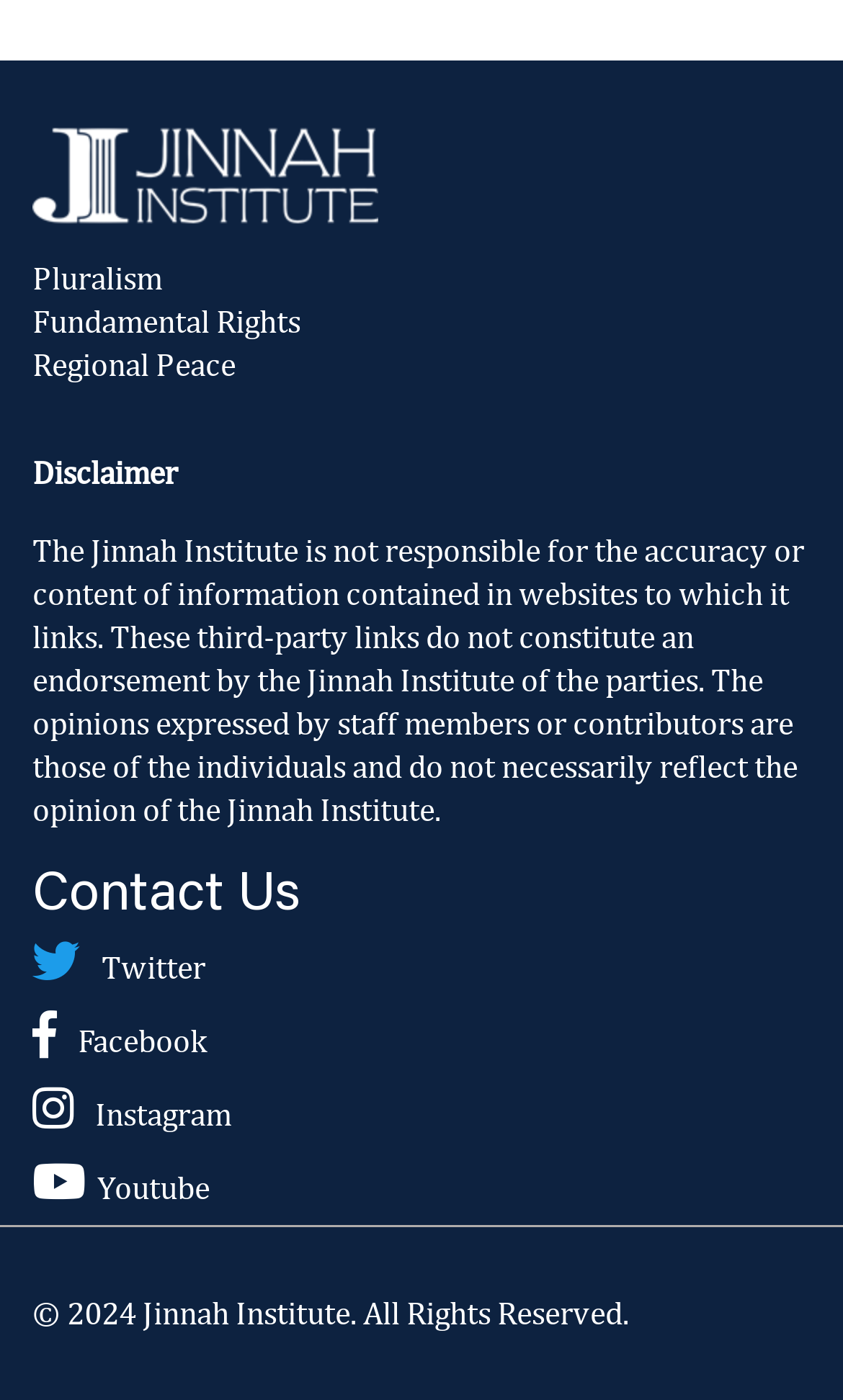Identify the bounding box for the UI element described as: "Contact Us". Ensure the coordinates are four float numbers between 0 and 1, formatted as [left, top, right, bottom].

[0.038, 0.622, 0.356, 0.661]